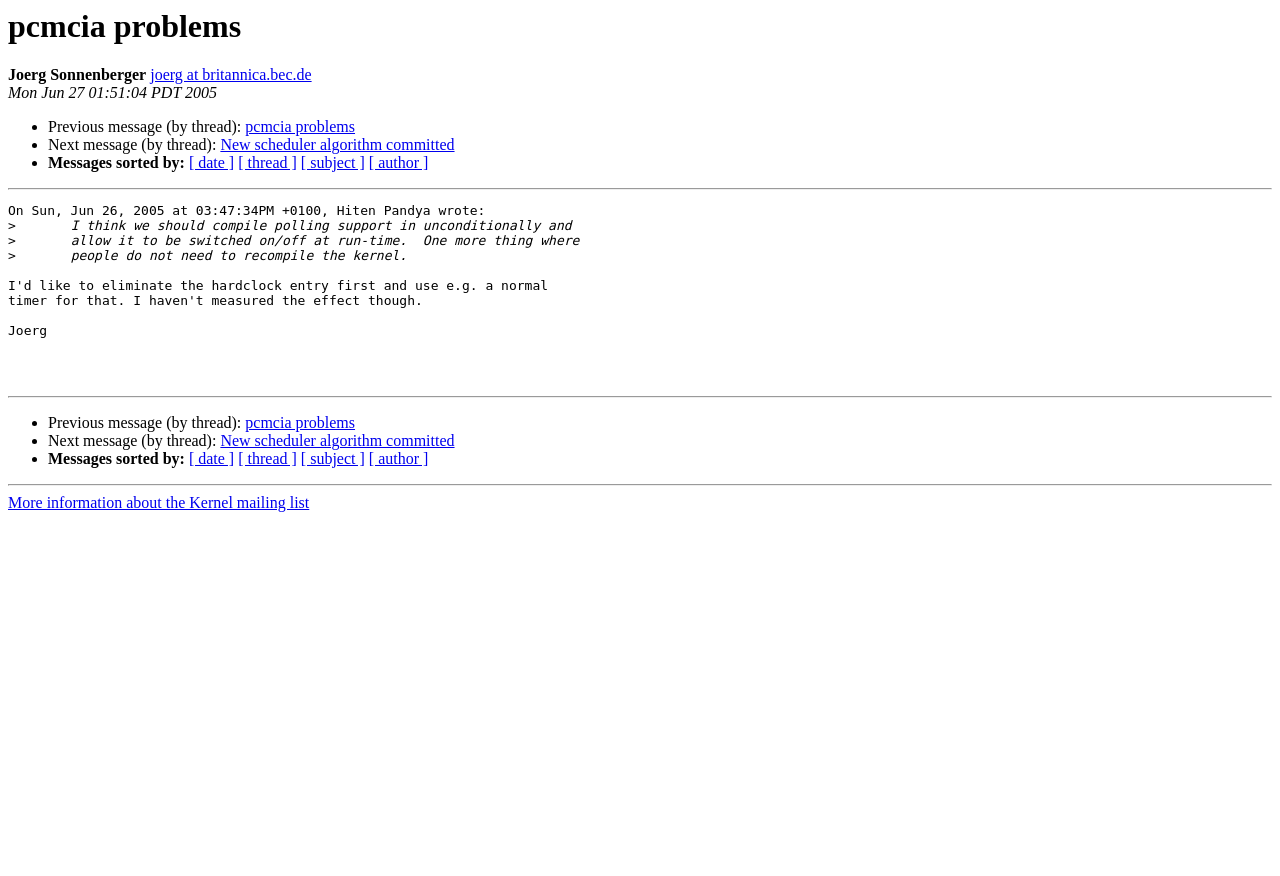Based on the description "pcmcia problems", find the bounding box of the specified UI element.

[0.192, 0.473, 0.277, 0.493]